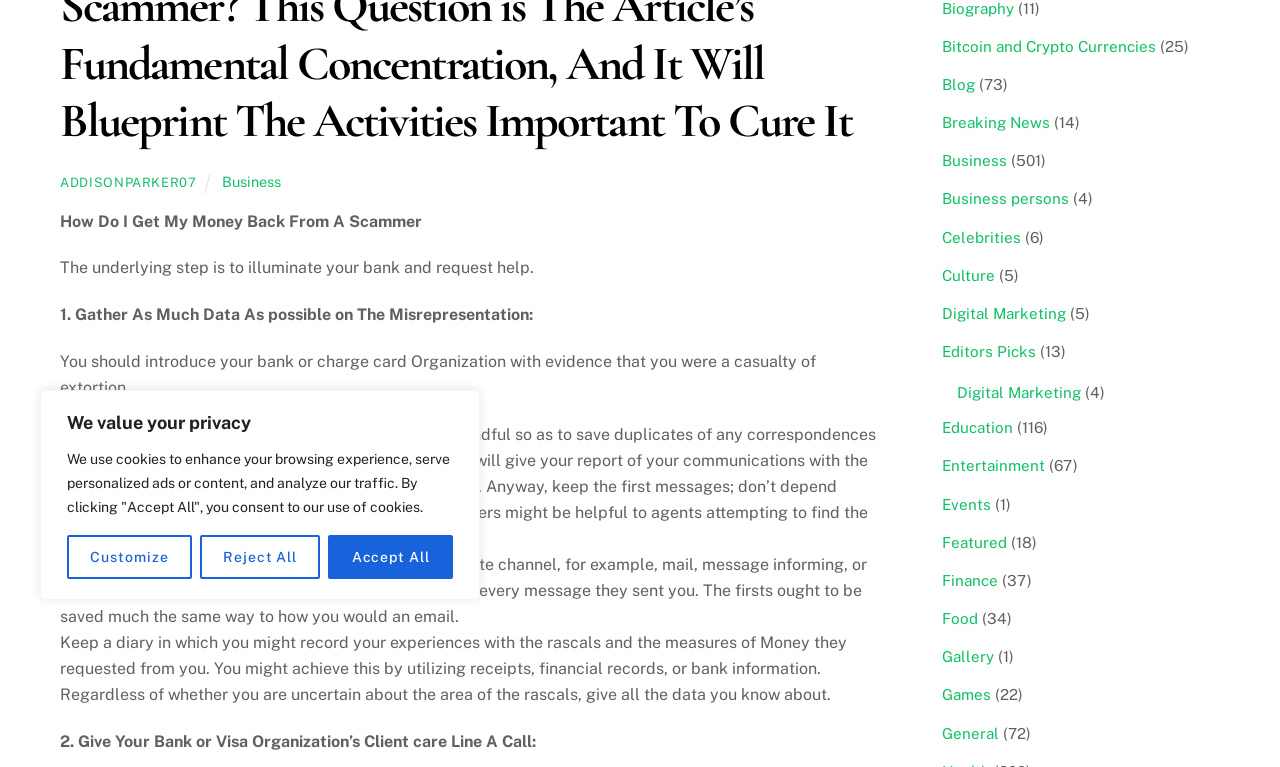Please determine the bounding box coordinates for the UI element described as: "Finance".

[0.736, 0.746, 0.779, 0.768]